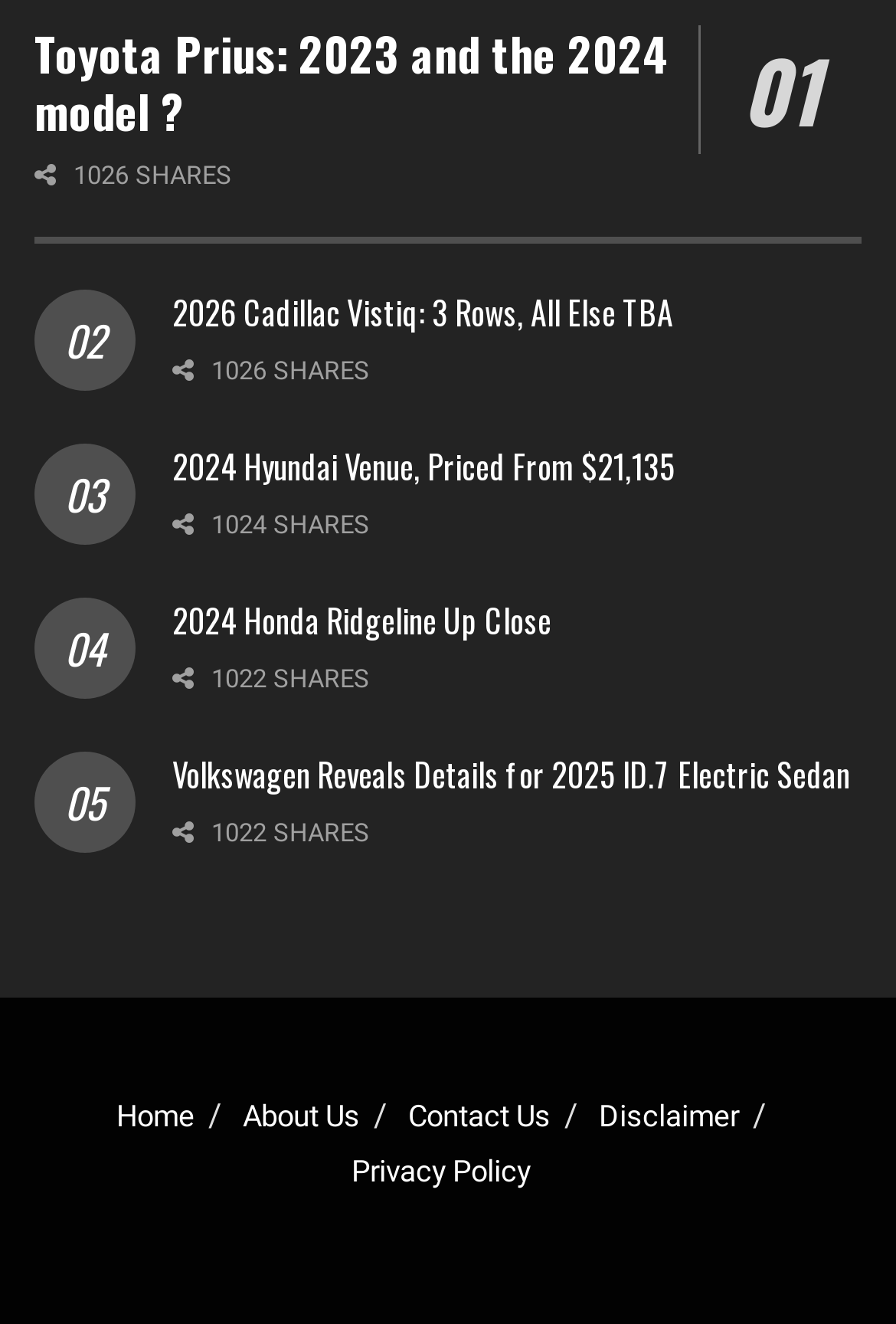Find the bounding box of the UI element described as follows: "2024 Honda Ridgeline Up Close".

[0.192, 0.45, 0.615, 0.487]